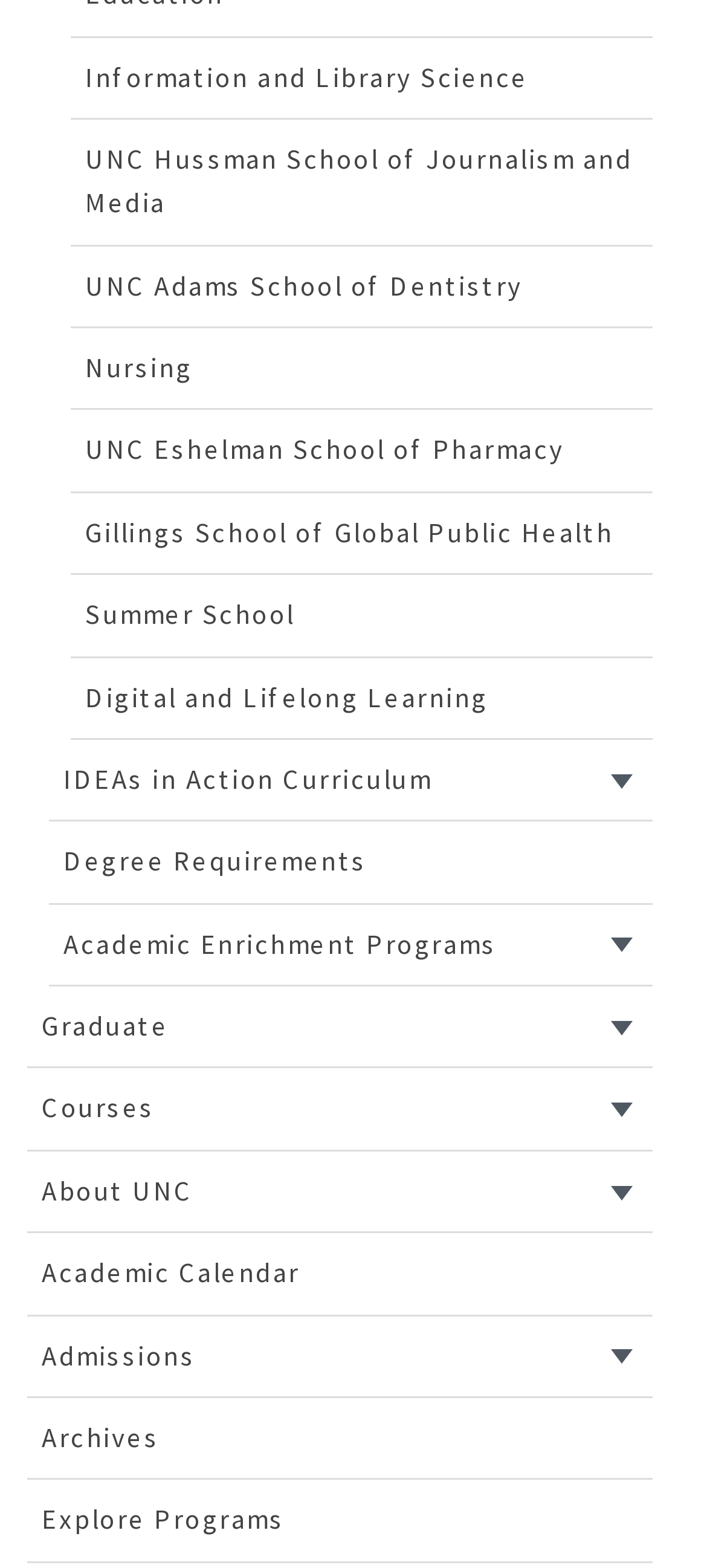Find the bounding box coordinates for the area that must be clicked to perform this action: "Check Academic Calendar".

[0.038, 0.787, 0.923, 0.839]